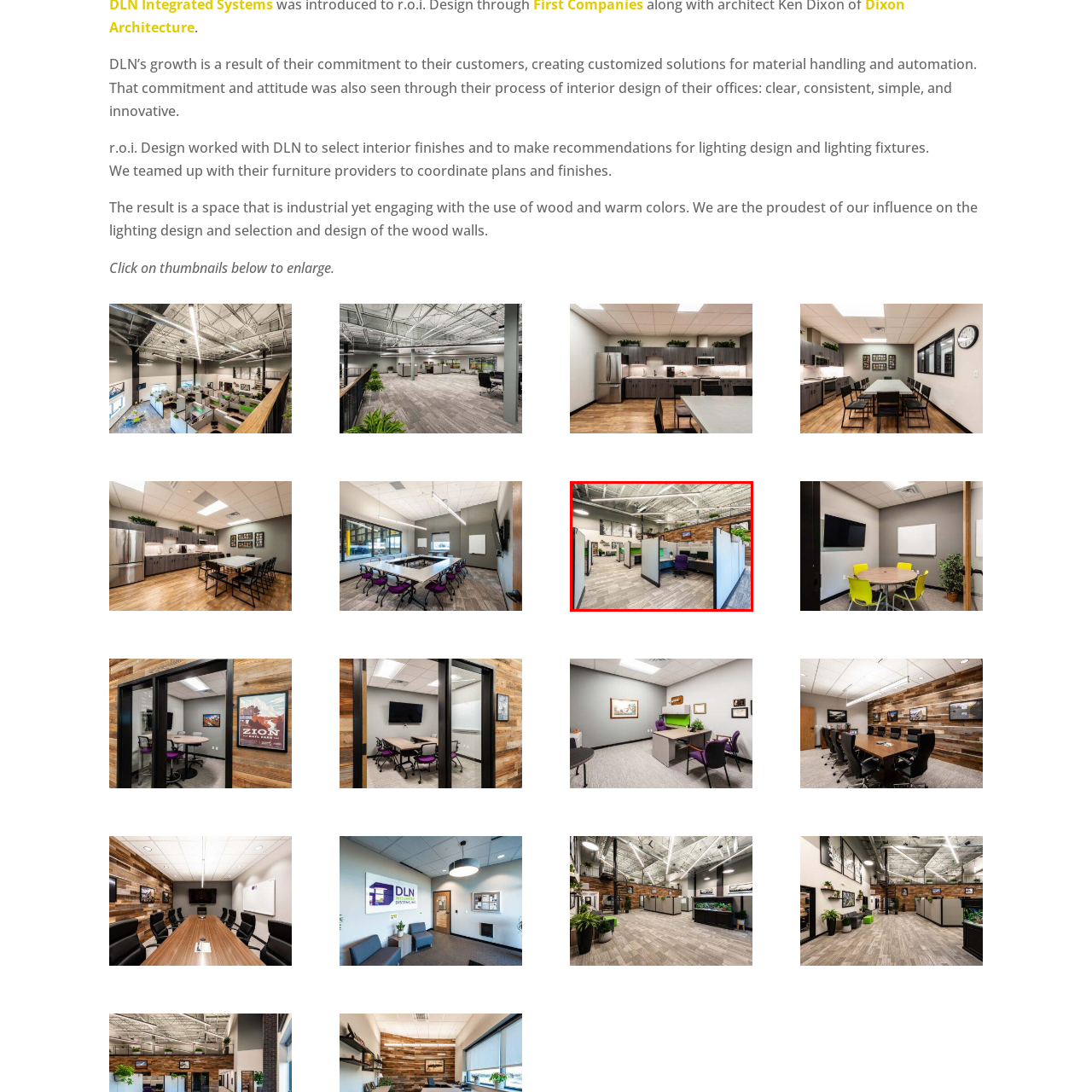Thoroughly describe the content of the image found within the red border.

This image showcases a modern and inviting office space designed for collaboration and productivity. The layout presents a series of cubicles with sleek partitions, creating individual work areas that are well-integrated into the overall design. Each cubicle features contemporary furniture, including ergonomic chairs, with one prominently displaying a purple chair that adds a pop of color. 

The office is illuminated by a combination of natural and artificial lighting, highlighting the high ceiling and spacious feel of the area. The design cleverly incorporates wooden elements on the walls, which add warmth and texture to the environment, complemented by green plants that provide a refreshing touch of nature. The overall aesthetic balances industrial elements with a sense of comfort and innovation, reflecting the commitment to creating a personalized workspace that fosters productivity and creativity.